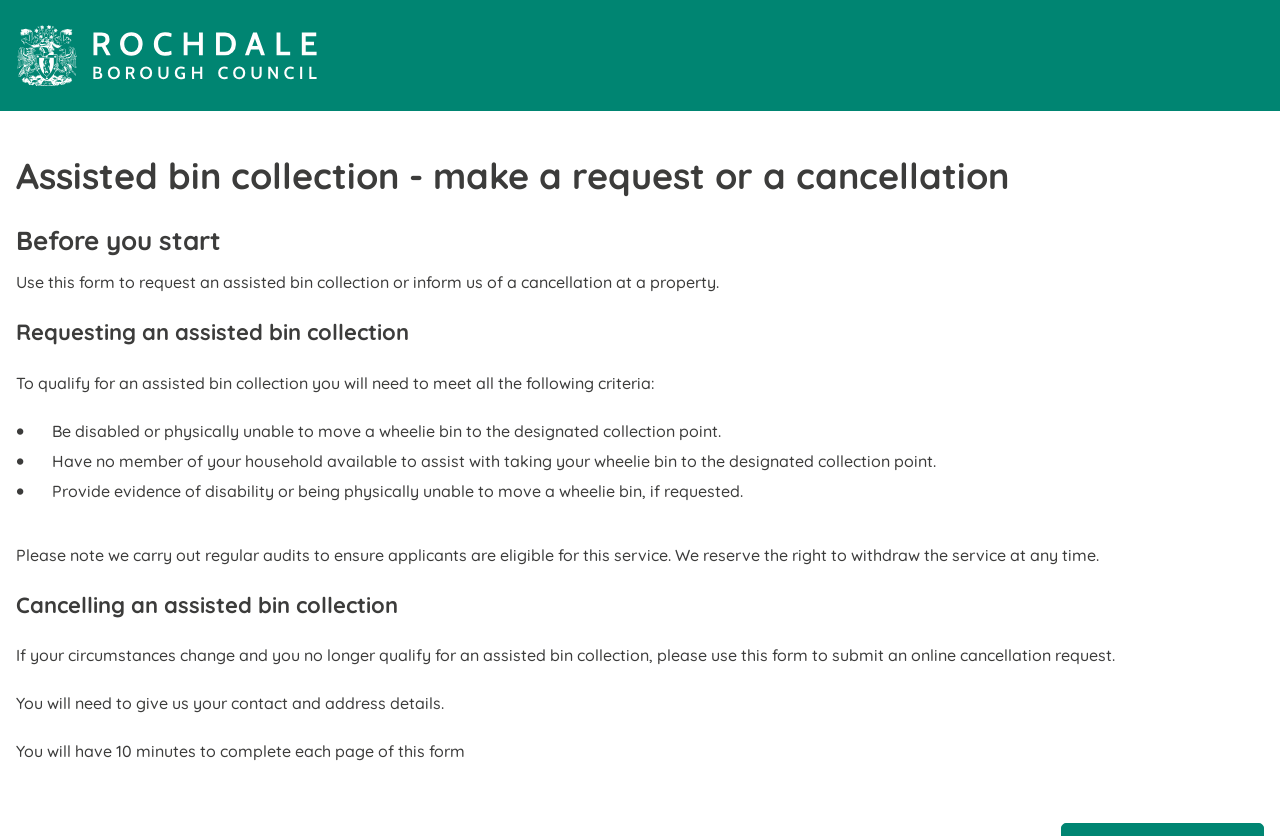What happens if my circumstances change?
Can you offer a detailed and complete answer to this question?

If a user's circumstances change and they no longer qualify for an assisted bin collection, they are required to submit an online cancellation request using this form, as stated in the webpage content.